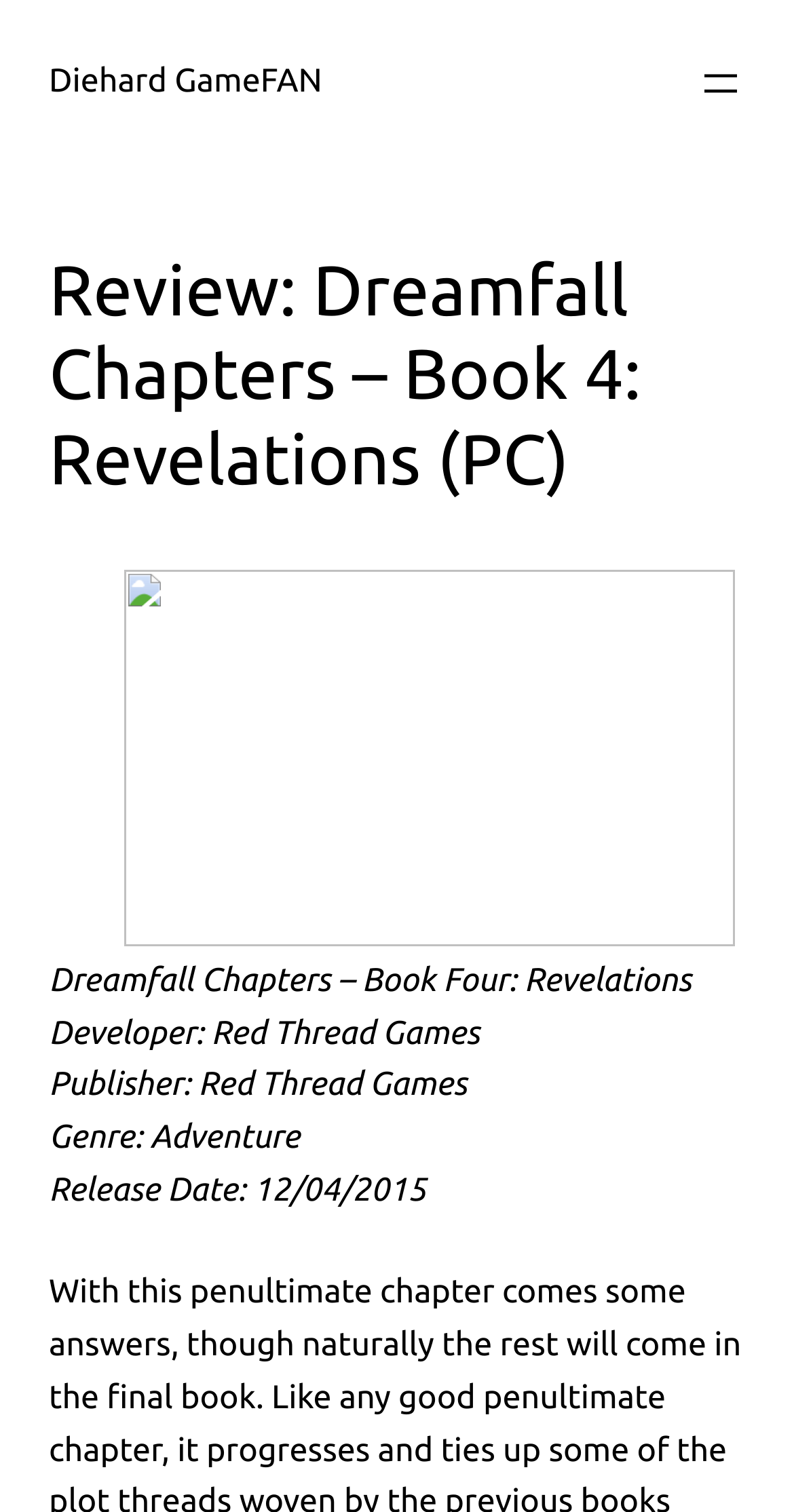Given the description of the UI element: "Diehard GameFAN", predict the bounding box coordinates in the form of [left, top, right, bottom], with each value being a float between 0 and 1.

[0.062, 0.042, 0.406, 0.067]